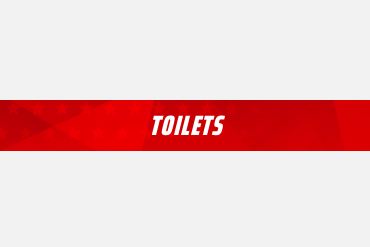What is the main focus of the plumbing service?
Using the details shown in the screenshot, provide a comprehensive answer to the question.

The caption suggests that the overall presentation emphasizes the importance of toilet-related plumbing solutions offered by the service, implying that the main focus of the plumbing service is on toilet installations and repairs.